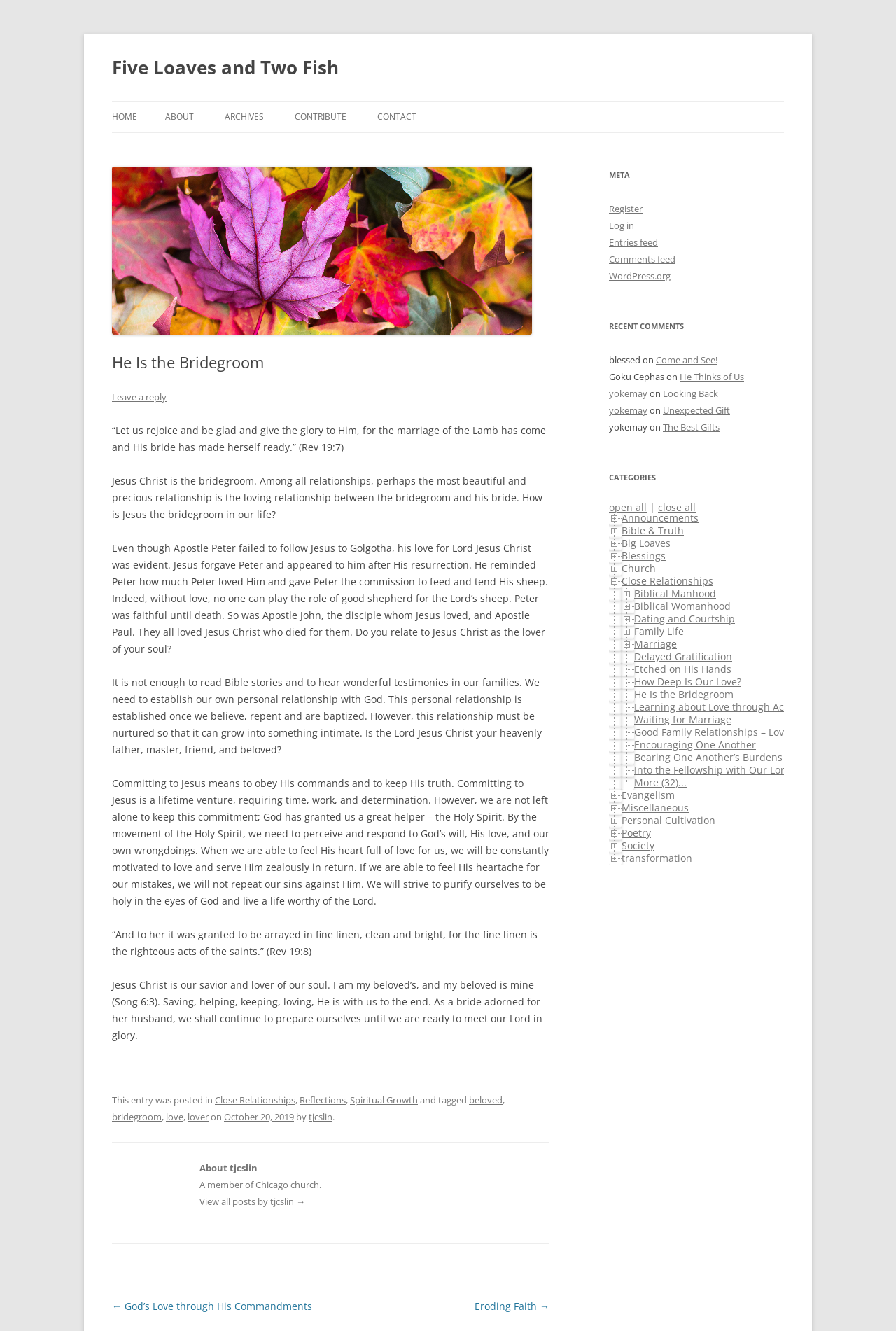How many recent comments are there?
Please provide a comprehensive answer to the question based on the webpage screenshot.

The recent comments section is located at the right side of the webpage and contains 5 comments from different users.